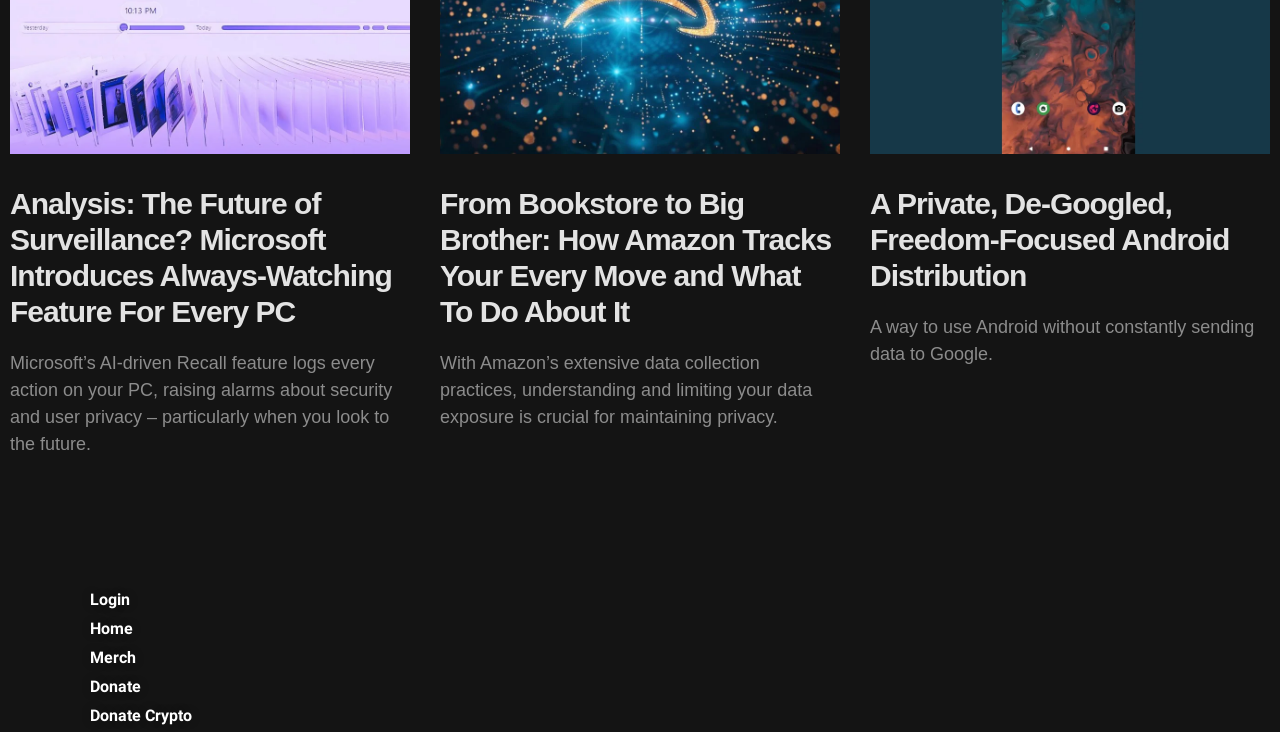Specify the bounding box coordinates for the region that must be clicked to perform the given instruction: "Learn about Amazon's data collection practices".

[0.344, 0.238, 0.656, 0.468]